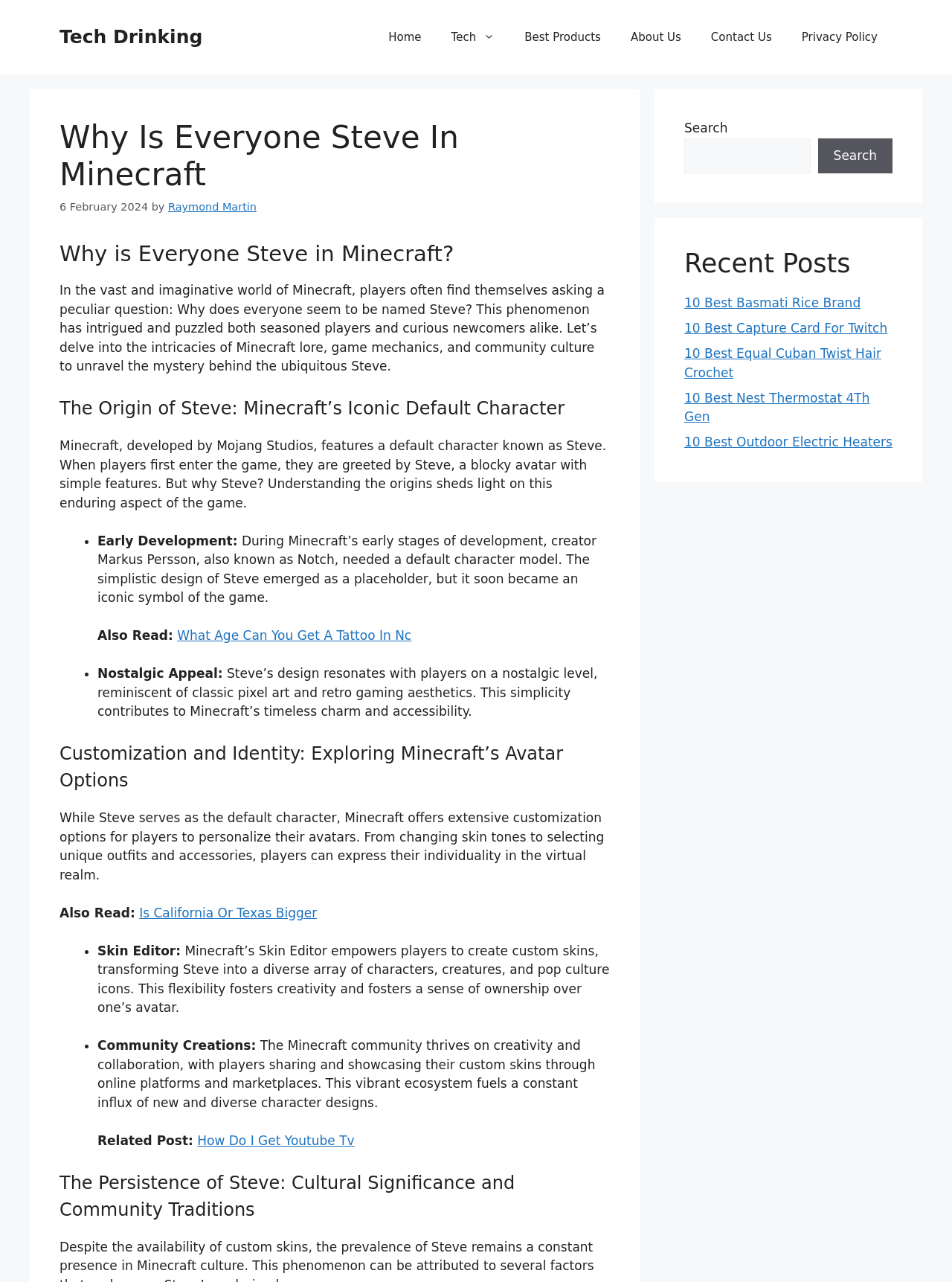Provide the bounding box coordinates of the UI element this sentence describes: "Is California Or Texas Bigger".

[0.146, 0.706, 0.333, 0.718]